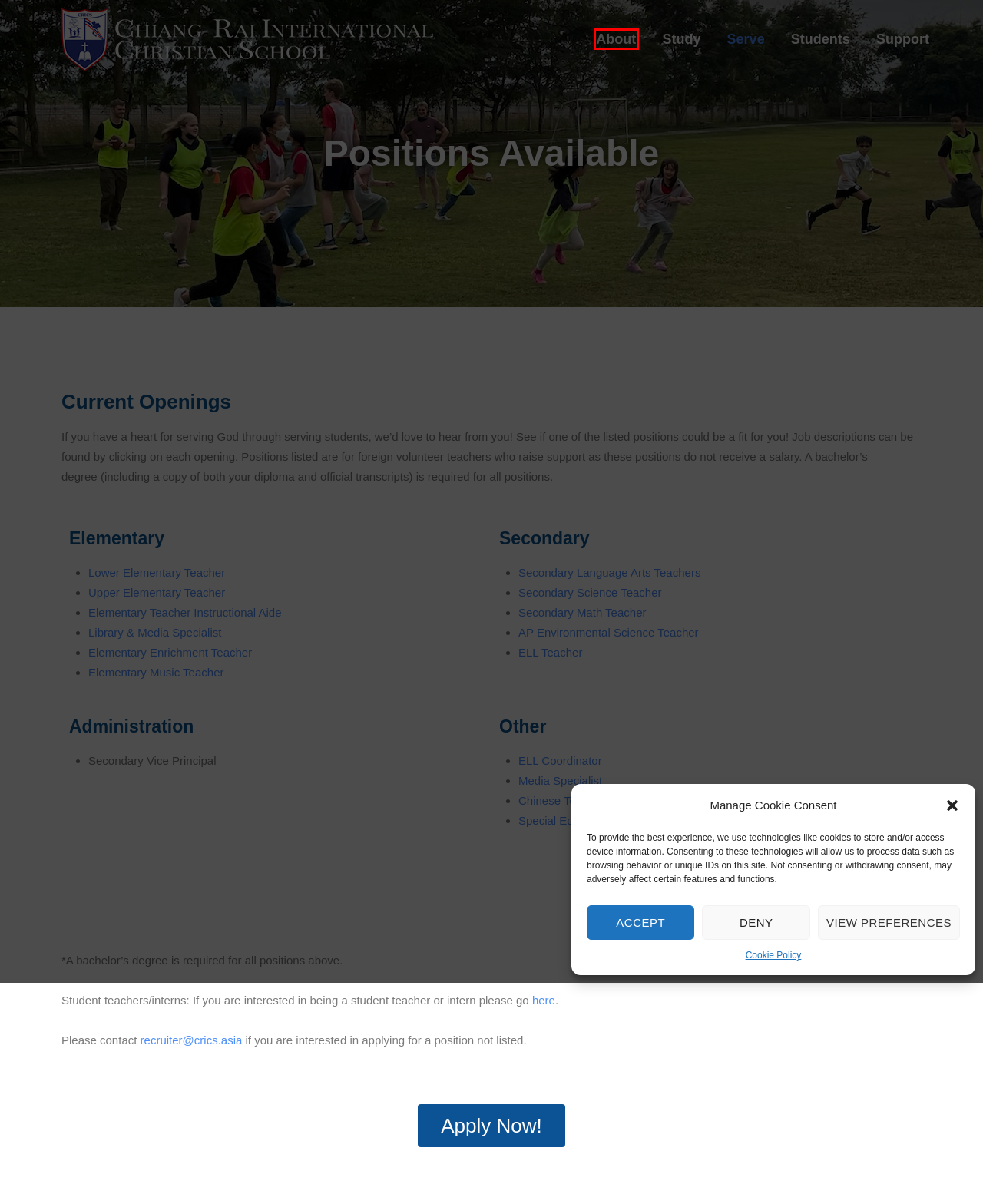Evaluate the webpage screenshot and identify the element within the red bounding box. Select the webpage description that best fits the new webpage after clicking the highlighted element. Here are the candidates:
A. About – Chiang Rai International Christian School
B. Cookie Policy (EU) – Chiang Rai International Christian School
C. Chiang Rai International Christian School – A Family Learning Community
D. Support – Chiang Rai International Christian School
E. Serve – Chiang Rai International Christian School
F. Before You Apply – CRICS Portal
G. Students – Chiang Rai International Christian School
H. Study – Chiang Rai International Christian School

A